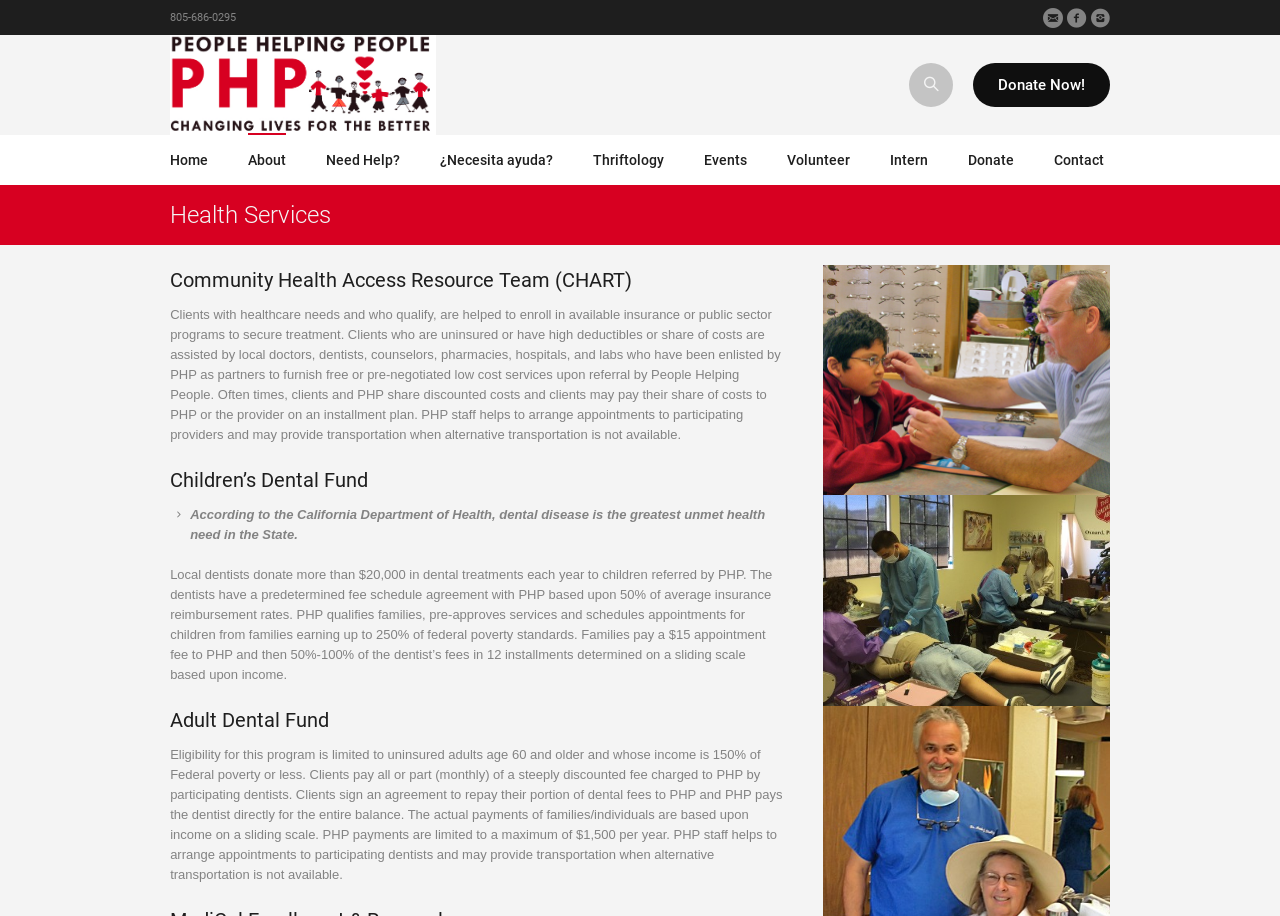Find the bounding box coordinates for the UI element whose description is: "¿Necesita ayuda?". The coordinates should be four float numbers between 0 and 1, in the format [left, top, right, bottom].

[0.344, 0.147, 0.432, 0.202]